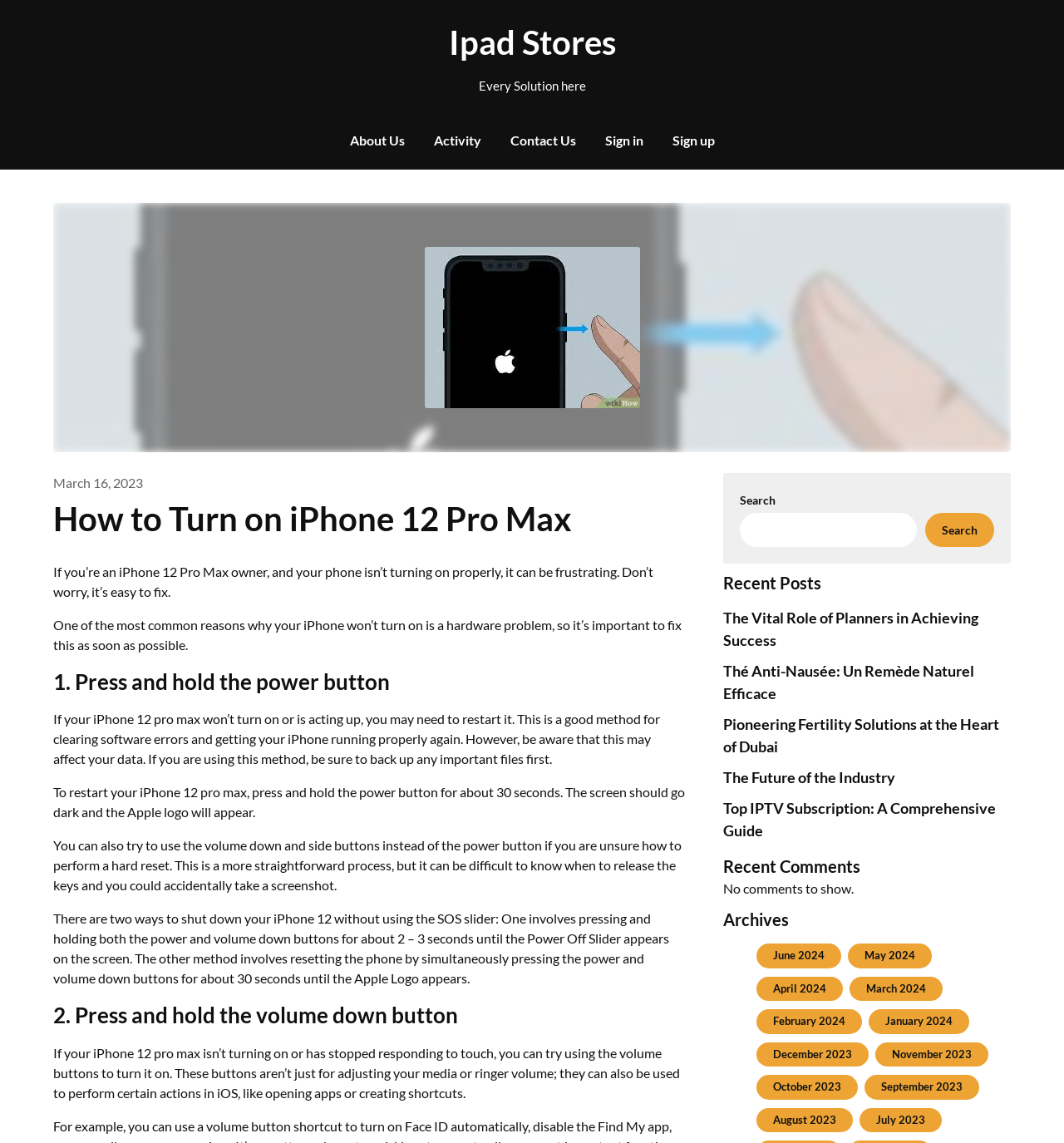What is the date mentioned in the header?
Please elaborate on the answer to the question with detailed information.

The webpage has a header that includes a link with the date 'March 16, 2023', which is likely the publication date of the article.